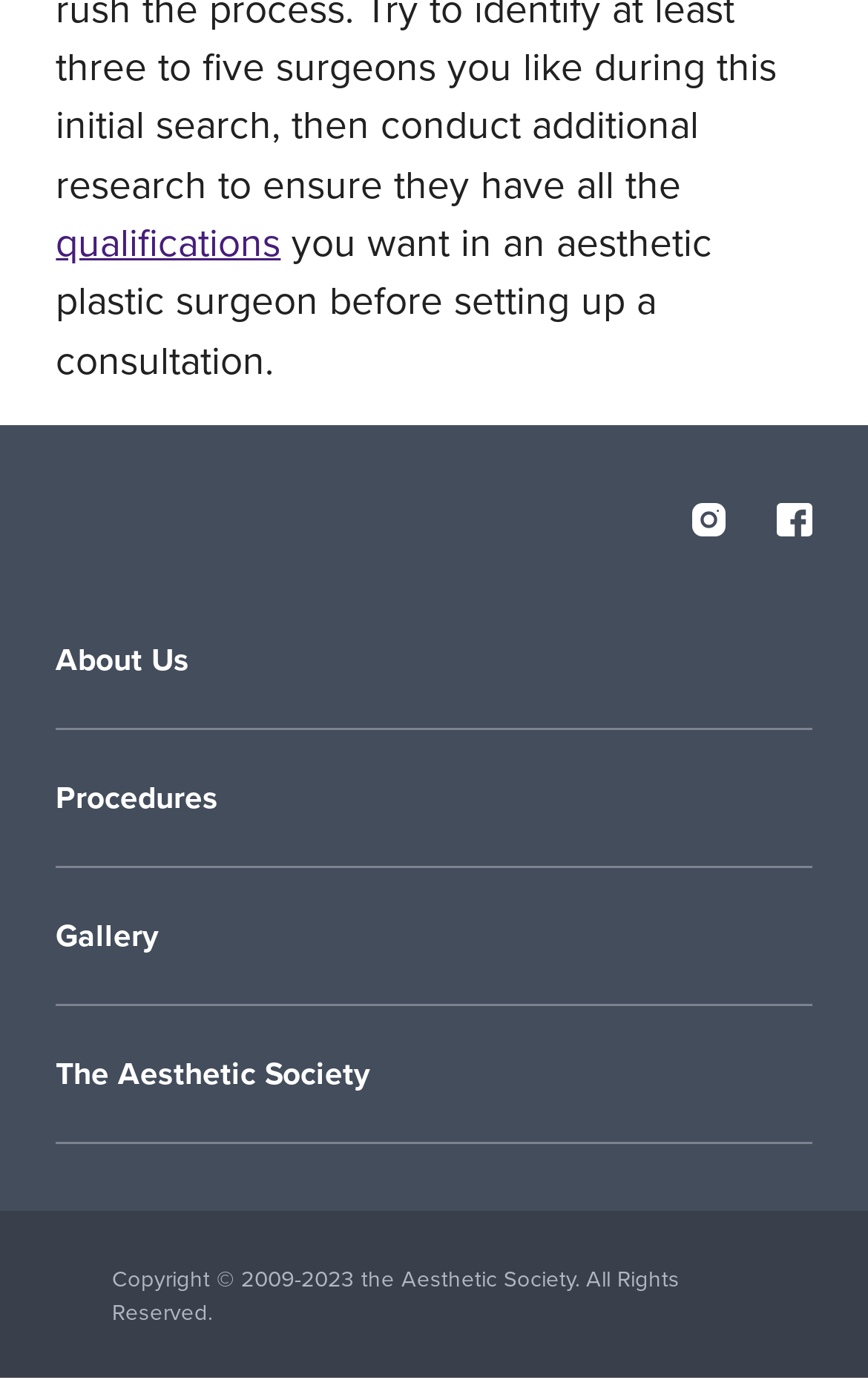Could you please study the image and provide a detailed answer to the question:
What is the copyright year range of the webpage?

The StaticText element 'Copyright © 2009-2023 the Aesthetic Society. All Rights Reserved.' provides the copyright year range of the webpage.